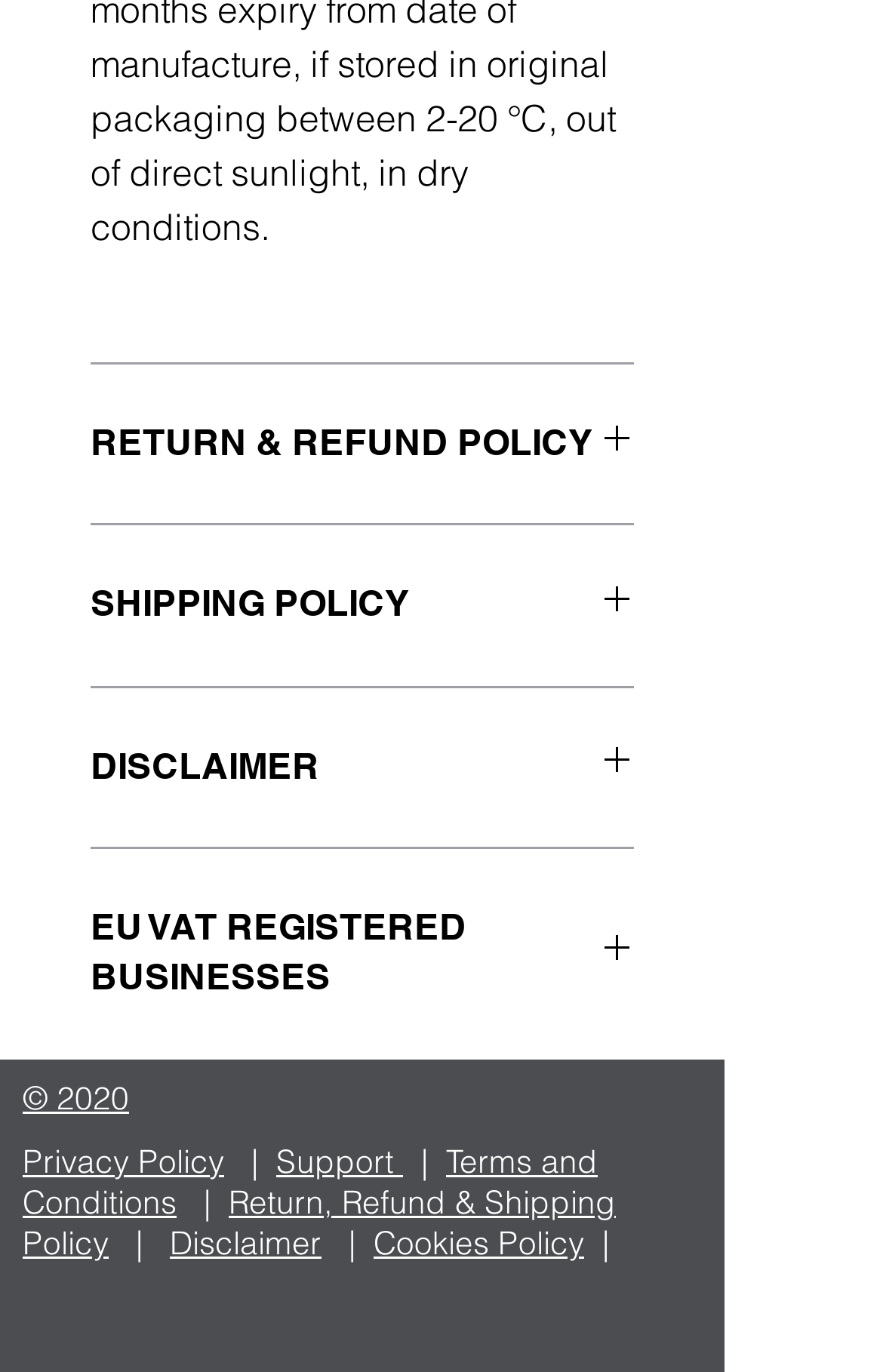Given the element description technology, predict the bounding box coordinates for the UI element in the webpage screenshot. The format should be (top-left x, top-left y, bottom-right x, bottom-right y), and the values should be between 0 and 1.

None